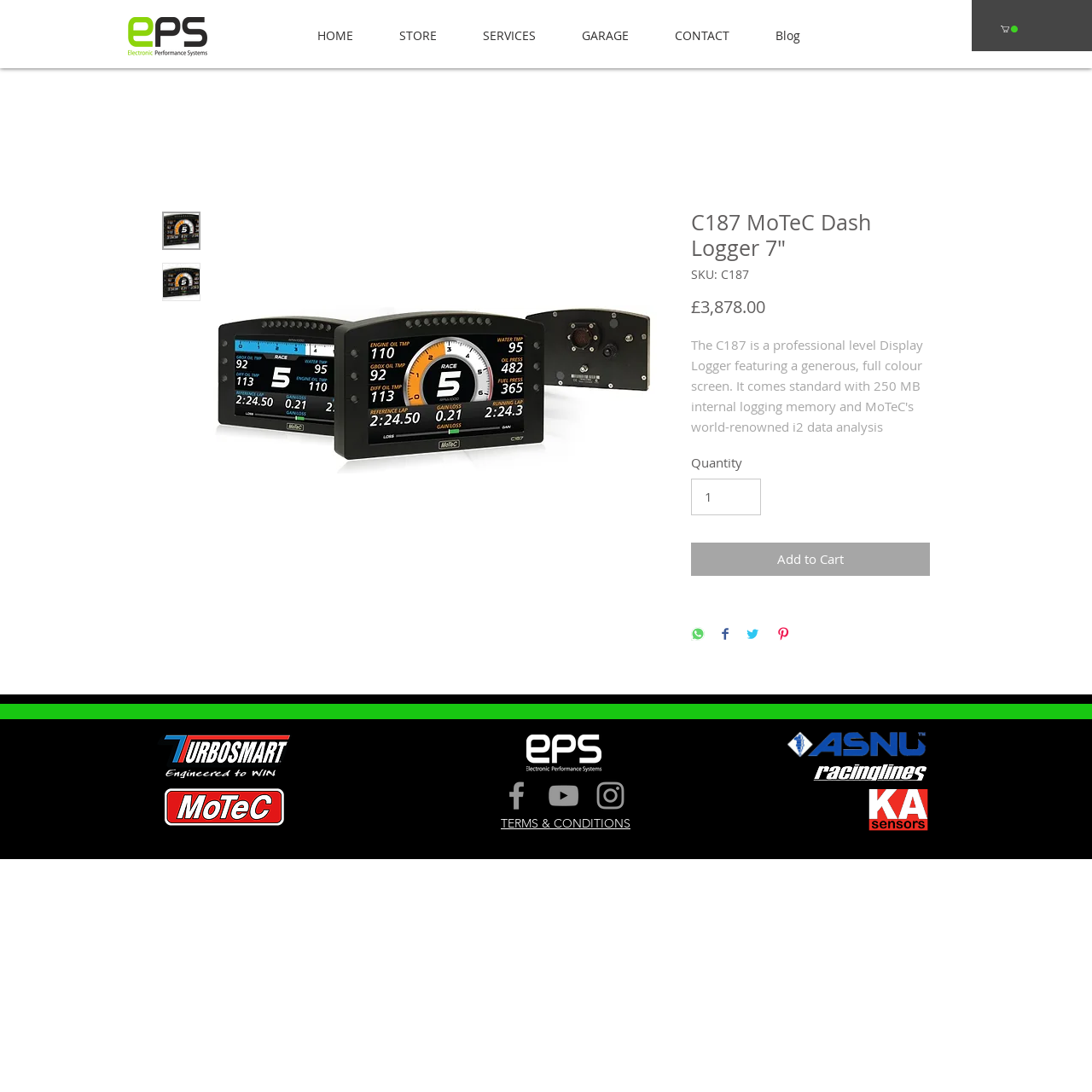What is the minimum quantity that can be added to the cart?
Using the image, elaborate on the answer with as much detail as possible.

The quantity spin button has a minimum value of 1, indicating that the minimum quantity that can be added to the cart is 1.